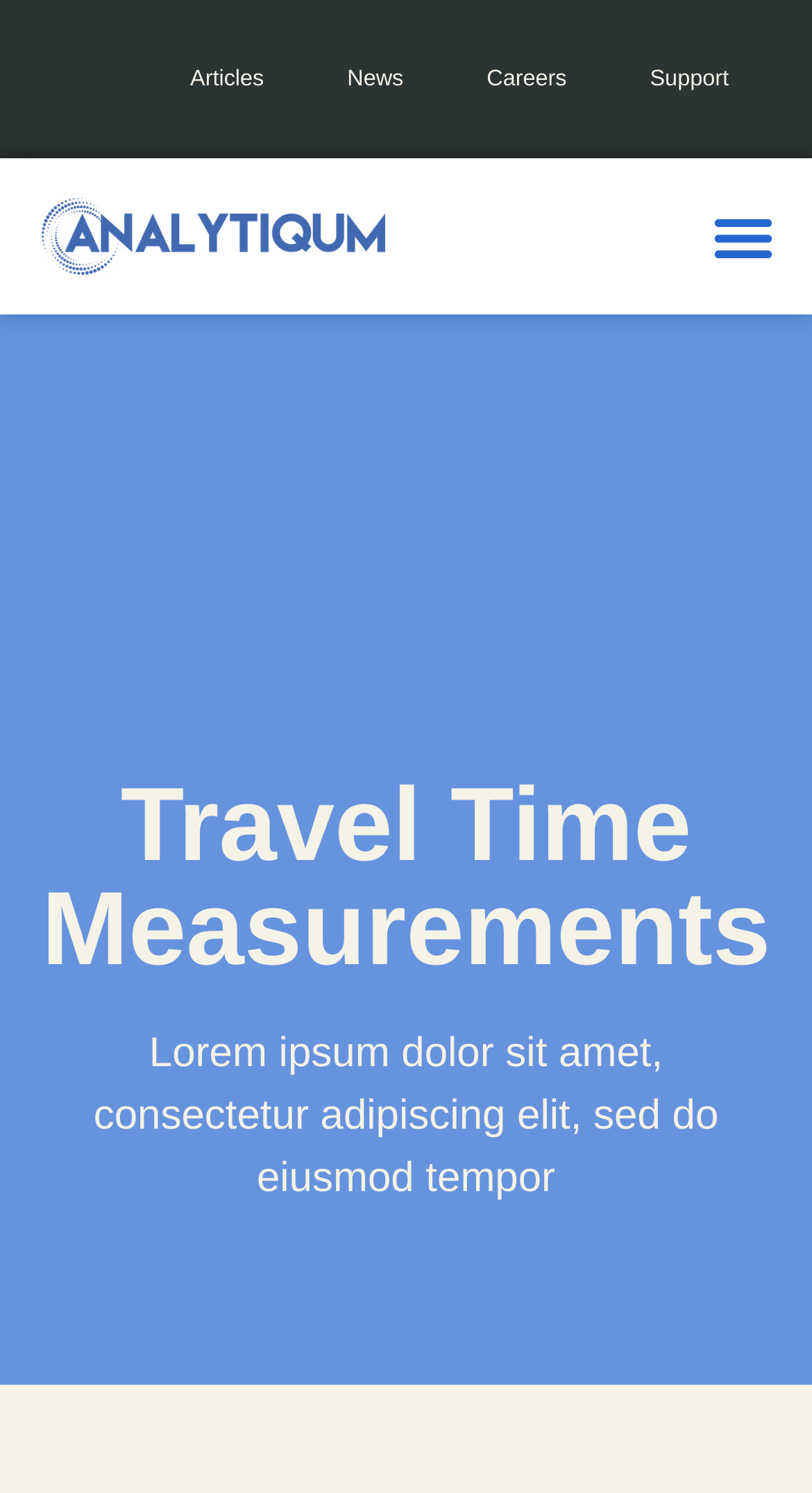From the element description: "News", extract the bounding box coordinates of the UI element. The coordinates should be expressed as four float numbers between 0 and 1, in the order [left, top, right, bottom].

[0.376, 0.021, 0.548, 0.085]